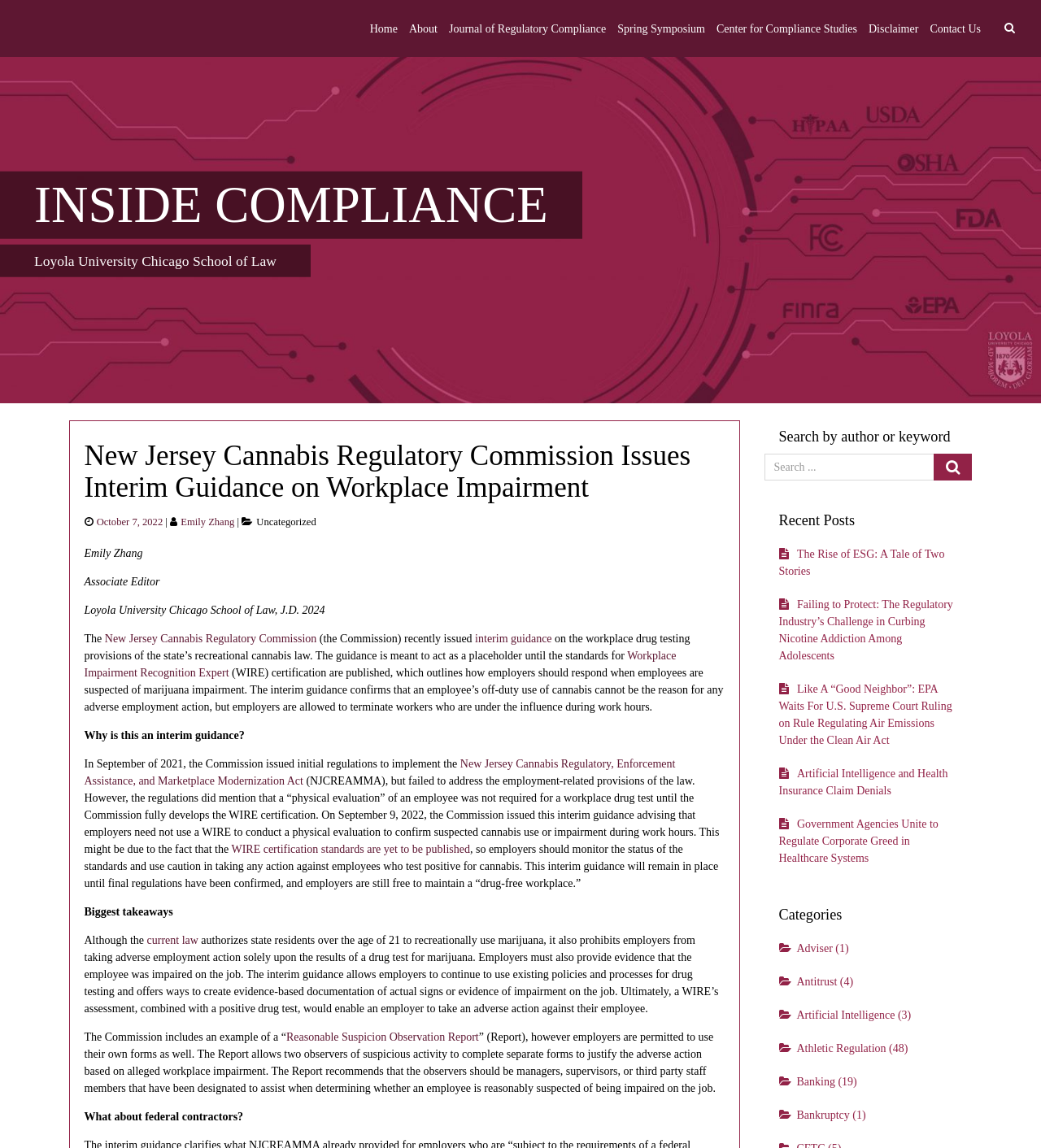What is the name of the author of the article?
Refer to the image and provide a detailed answer to the question.

The article mentions 'Emily Zhang' as the author, which is indicated by the text 'Posted by Emily Zhang'.